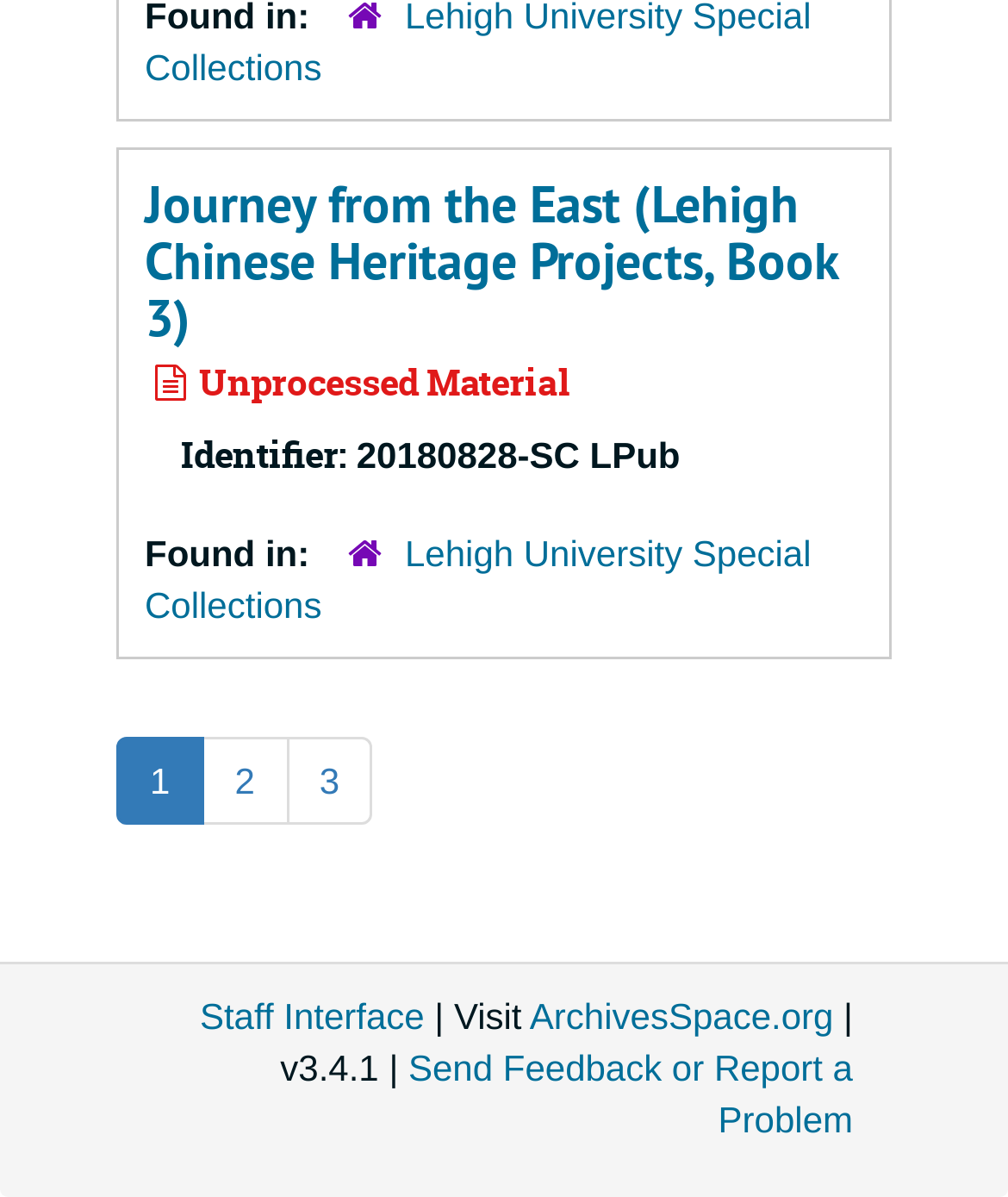What is the title of the book?
Please provide a comprehensive and detailed answer to the question.

The title of the book can be found in the heading element at the top of the webpage, which is 'Journey from the East (Lehigh Chinese Heritage Projects, Book 3)'.